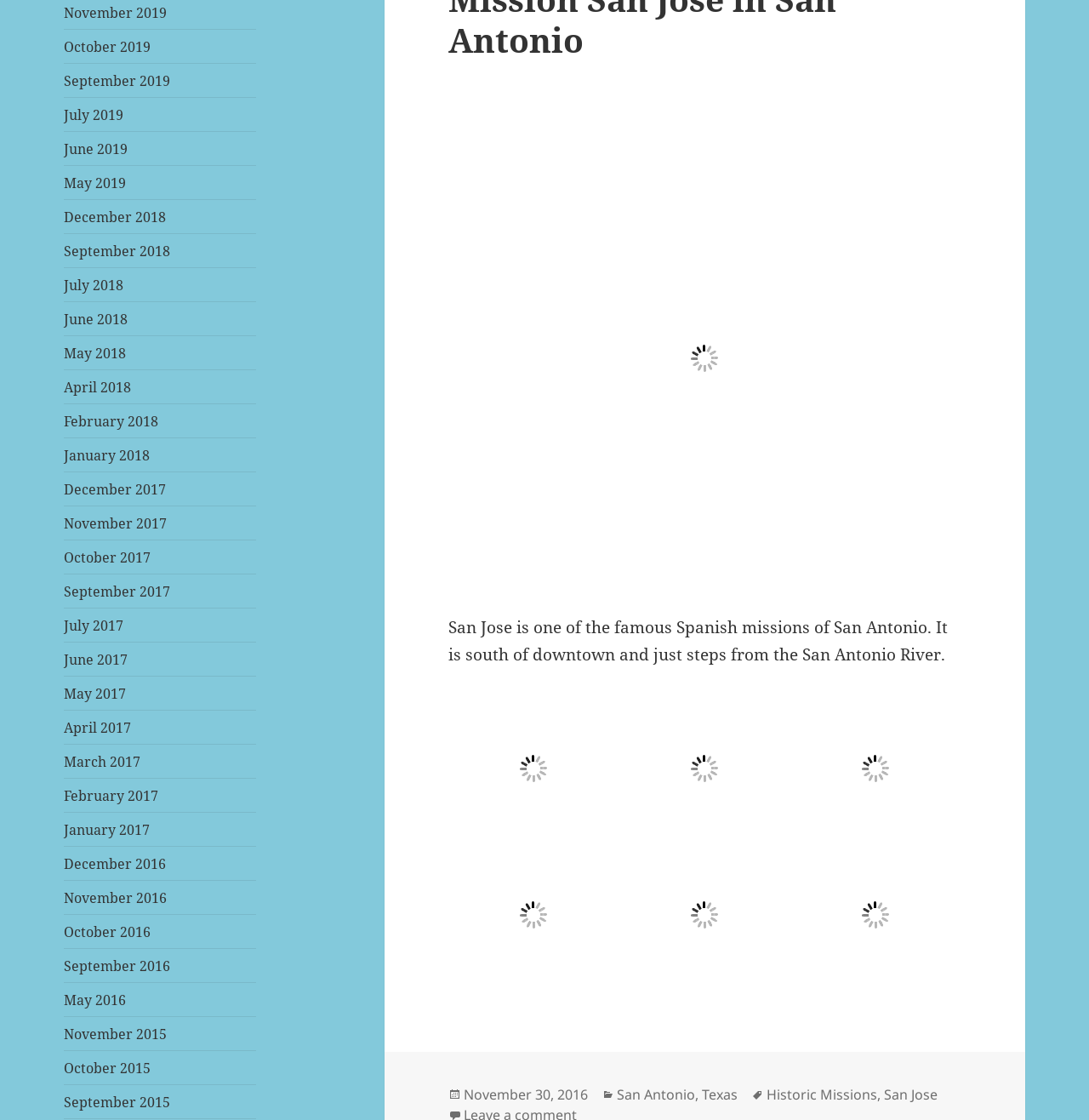Provide your answer to the question using just one word or phrase: In which city is the San Jose mission located?

San Antonio